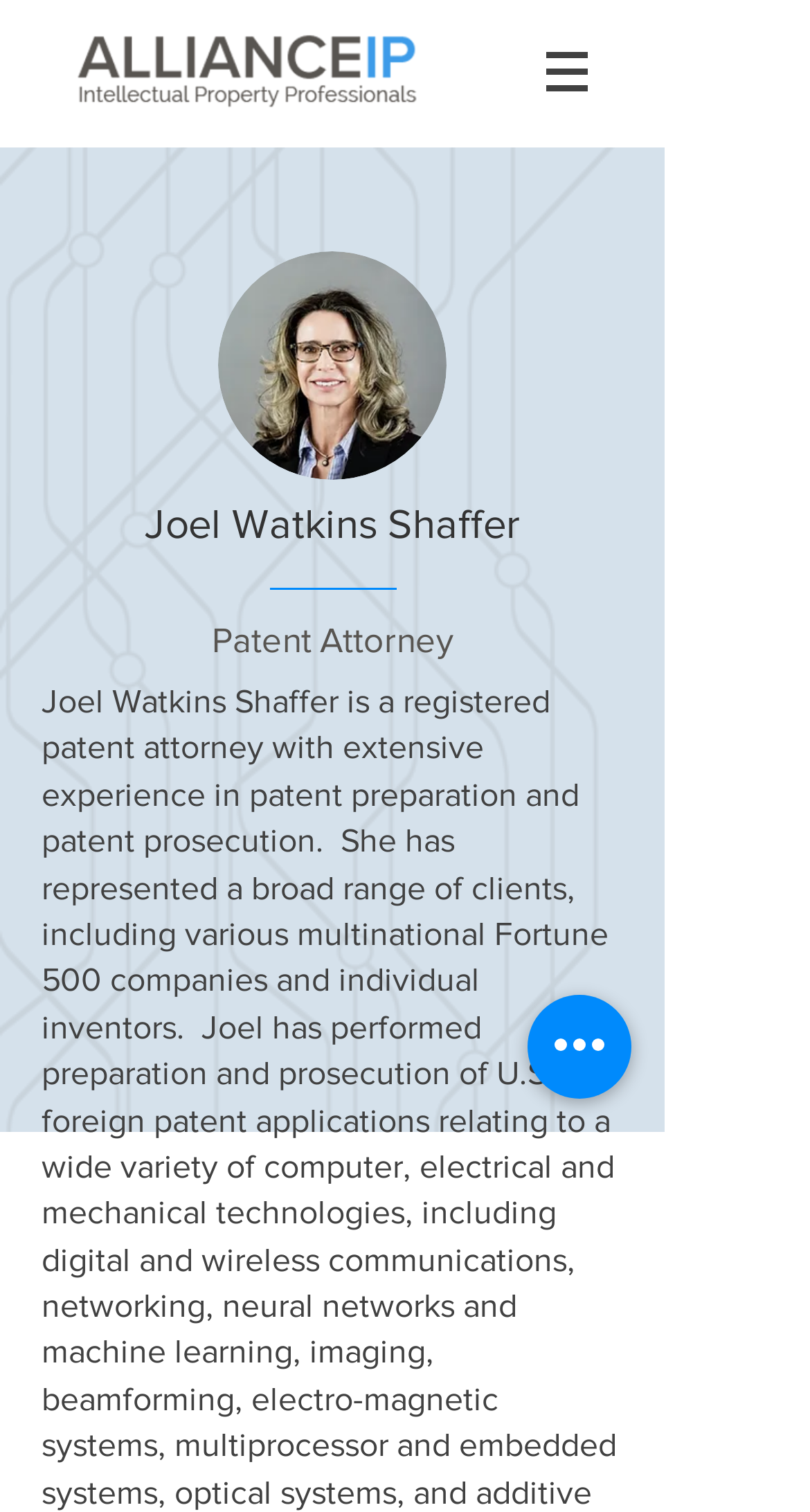Create a full and detailed caption for the entire webpage.

The webpage is about Joel Watkins Shaffer, a registered patent attorney. At the top left corner, there is an AllianceIP logo, which is also a link. To the right of the logo, there is a navigation menu labeled "Site" with a dropdown button. 

Below the navigation menu, there is a large image of Joel Watkins Shaffer, taking up a significant portion of the page. Above the image, there is a heading with the attorney's name, "Joel Watkins Shaffer". 

Under the heading, there is a brief description of the attorney, stating that he is a "Patent Attorney". 

At the bottom right corner, there is a button labeled "Quick actions".